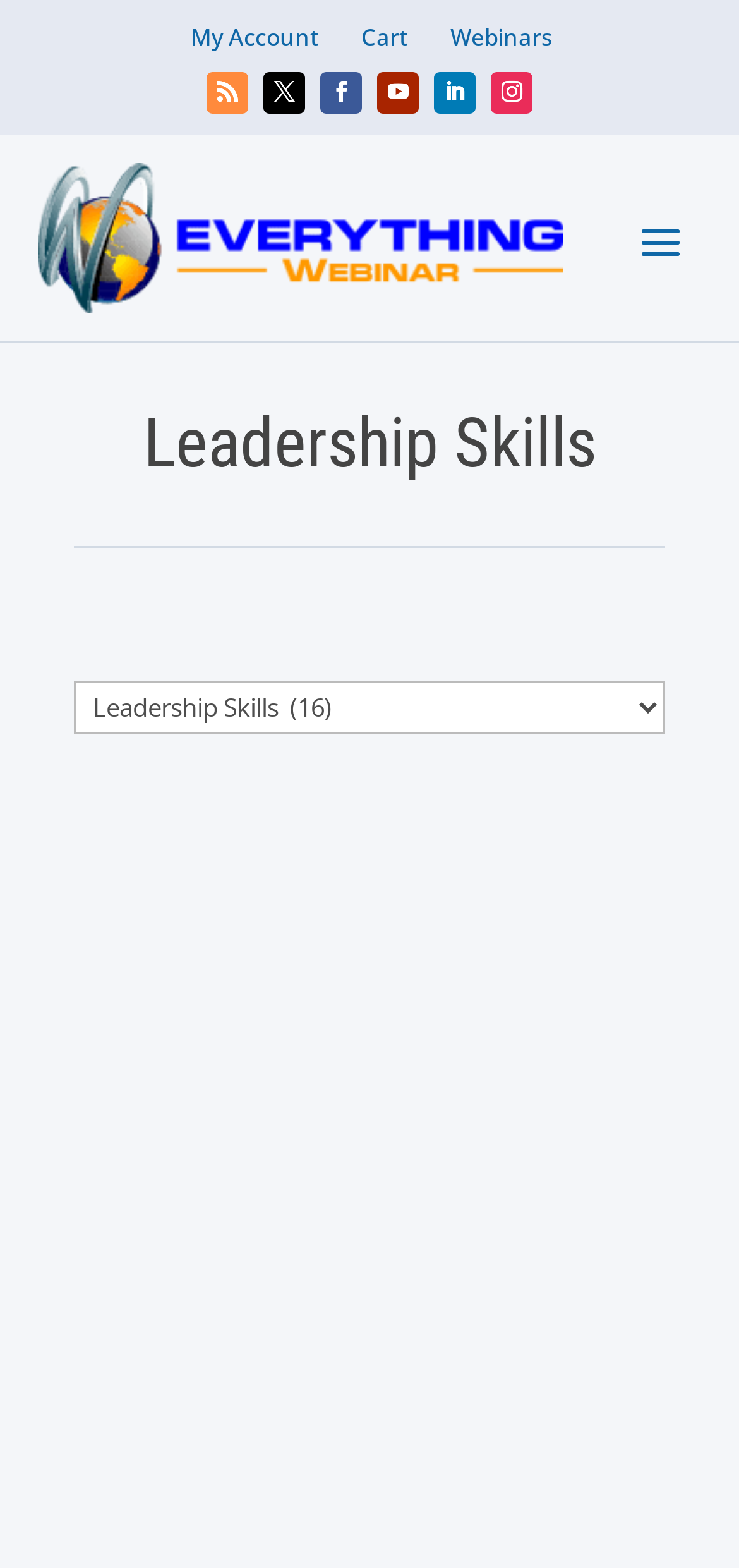Generate a thorough caption detailing the webpage content.

The webpage is about Leadership Skills Archives on Everything Webinar. At the top, there are several links, including "My Account", "Cart", and "Webinars", positioned horizontally from left to right. Below these links, there are six social media icons, also arranged horizontally. 

On the left side, there is a logo of Everything Webinar, which is an image with a link to the website. Next to the logo, there is a heading "Leadership Skills" in a prominent font size. 

On the top-right side, there is a dropdown menu labeled "Categories" with a combobox. When expanded, it displays a list of options, including "Remote Selling Made Effective via Sales Reps Coaching", which is a link accompanied by an image.